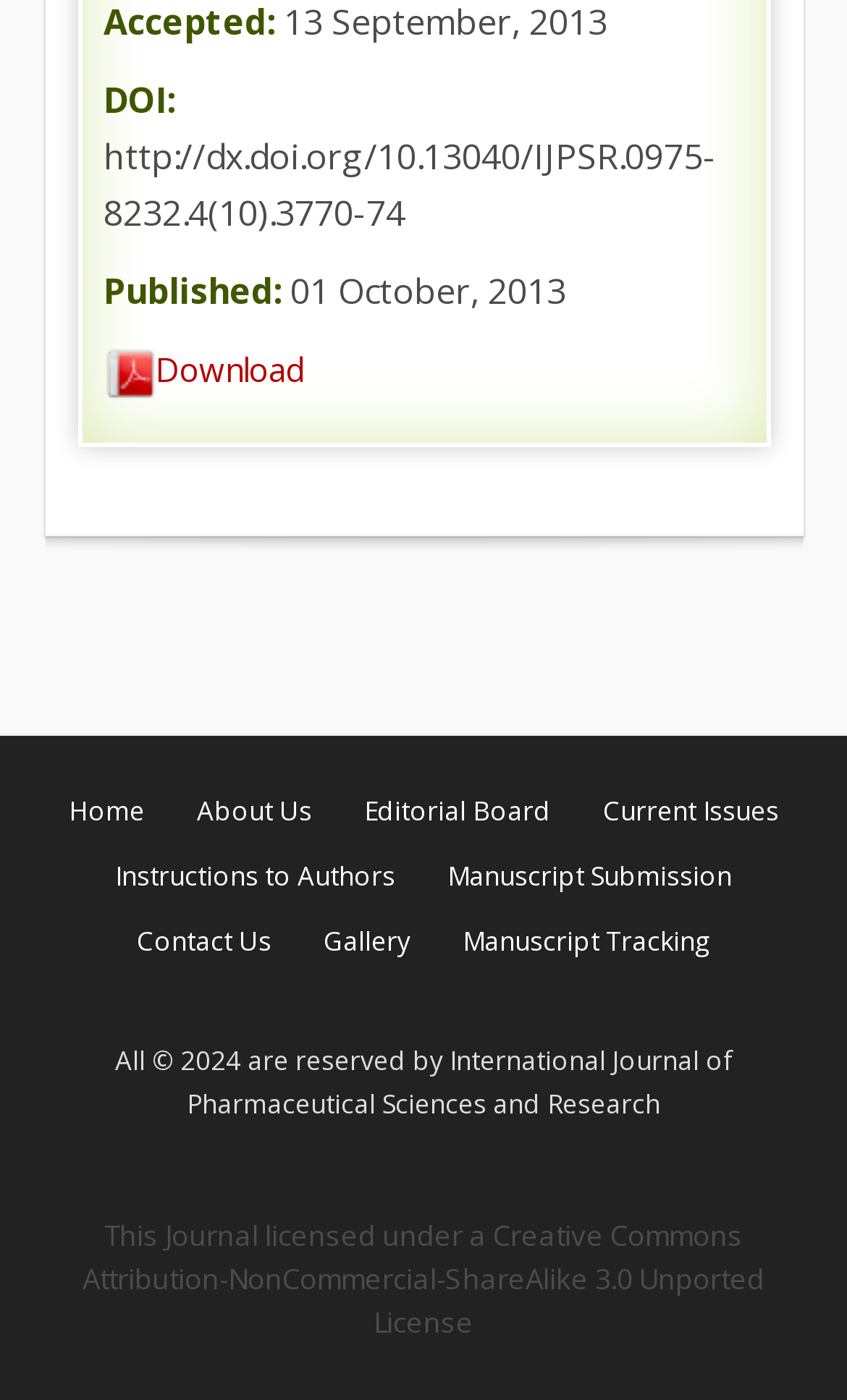Respond to the following question using a concise word or phrase: 
What are the main sections of the journal's website?

Home, About Us, Editorial Board, etc.